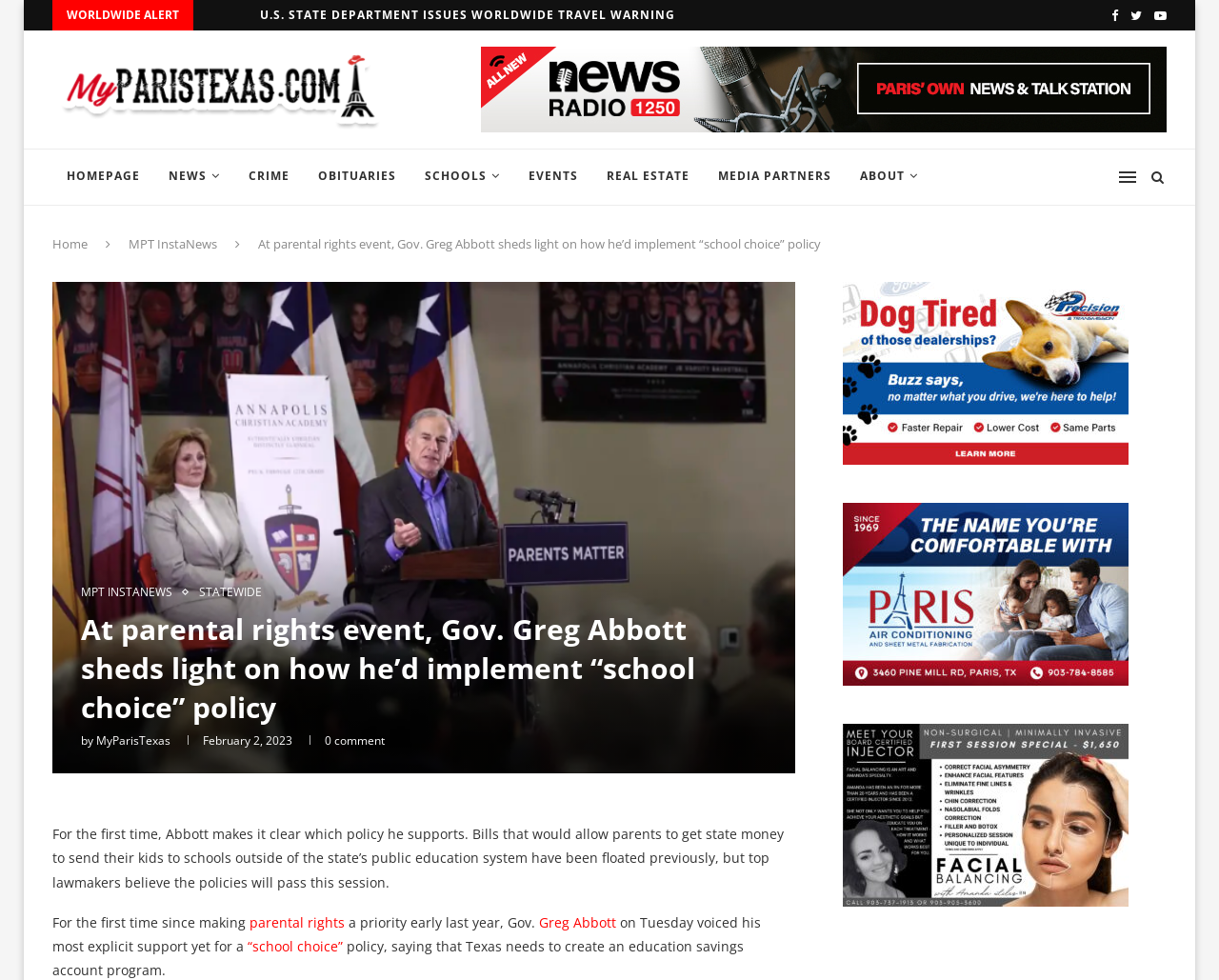Locate the bounding box coordinates of the clickable area needed to fulfill the instruction: "Check the 'REAL ESTATE' link".

[0.486, 0.152, 0.577, 0.21]